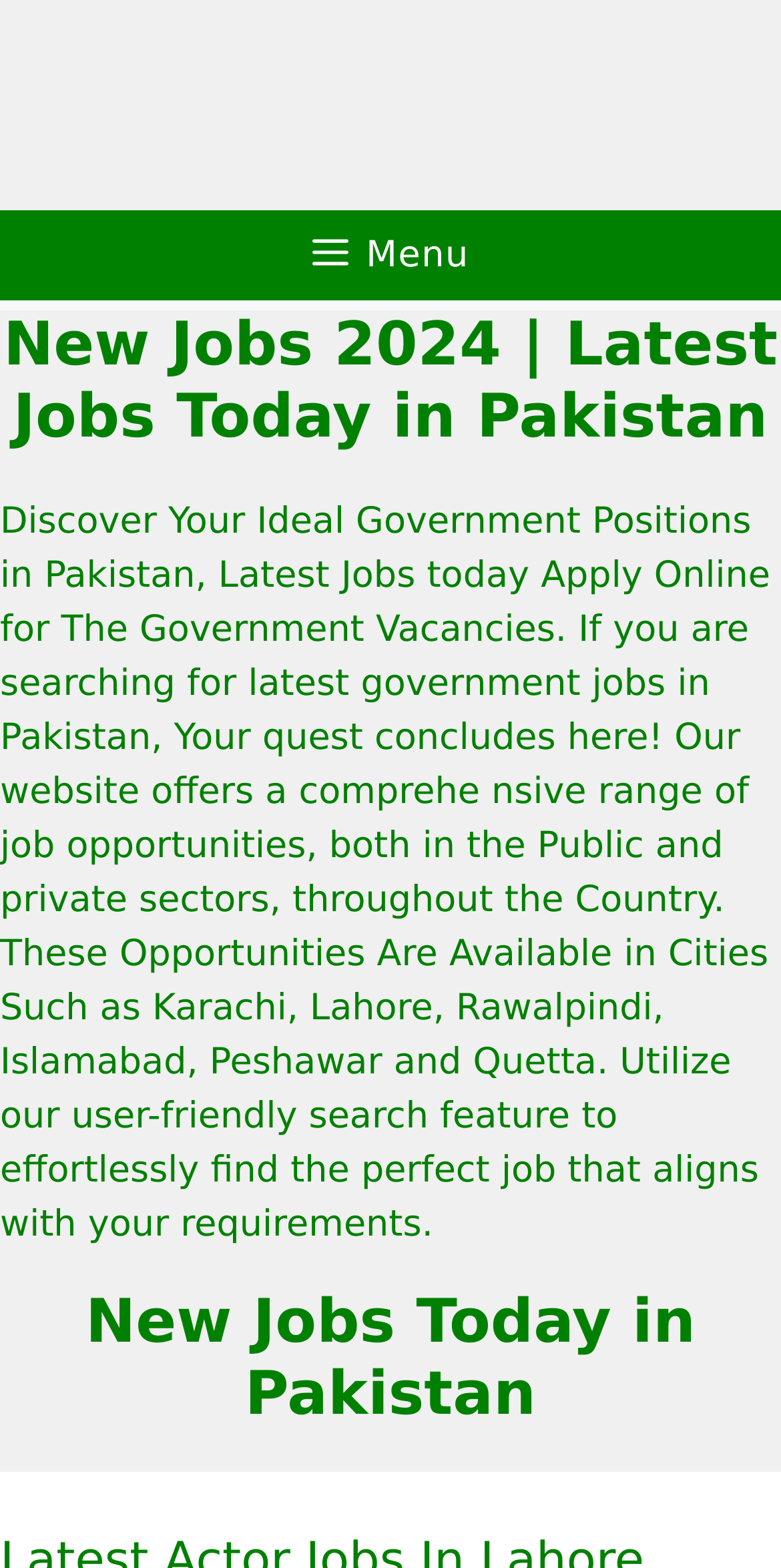What feature does the website offer to help users find jobs?
Refer to the image and give a detailed answer to the question.

The webpage mentions that the website provides a user-friendly search feature to effortlessly find the perfect job that aligns with the user's requirements. This implies that users can utilize a search function on the website to find job openings that match their needs.